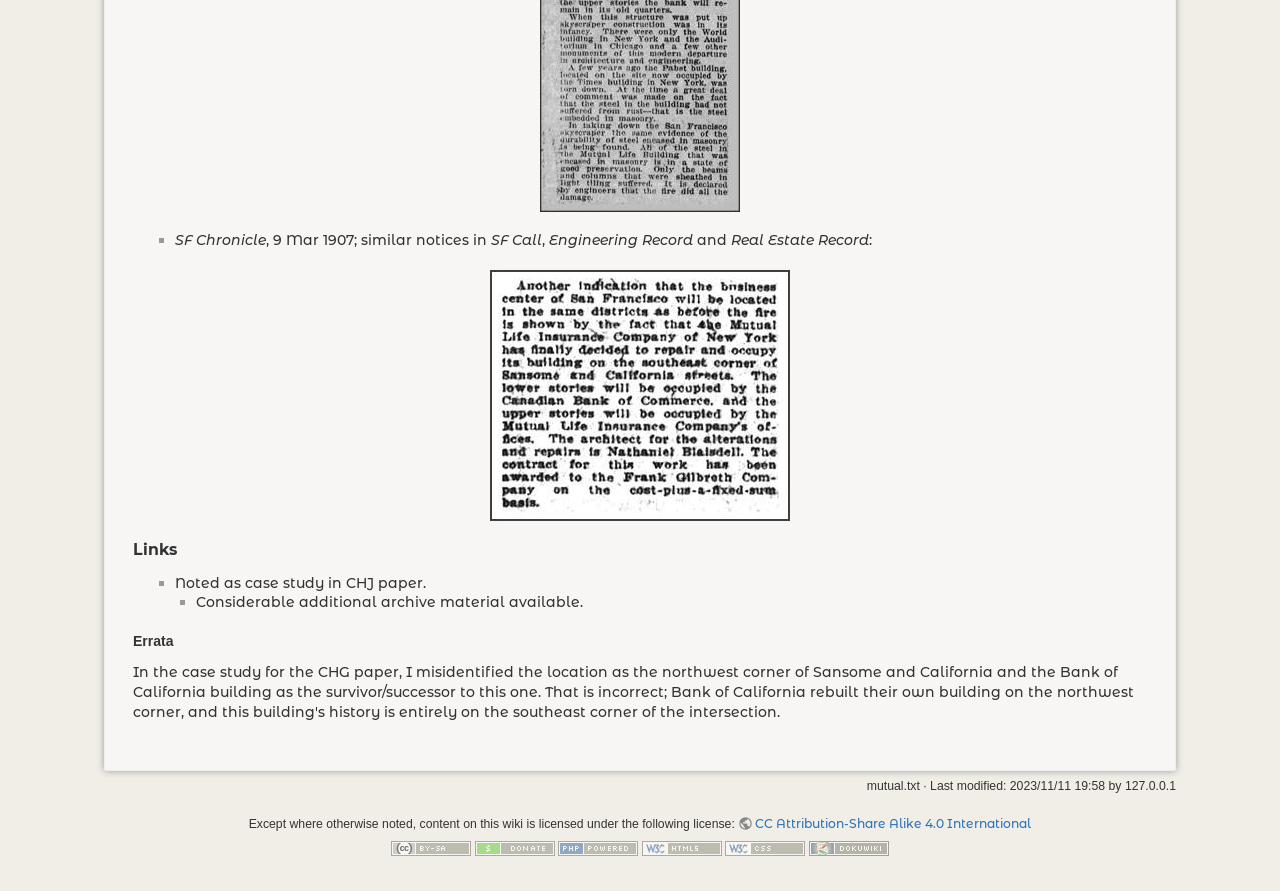Identify the bounding box coordinates of the clickable region required to complete the instruction: "Check the Errata section". The coordinates should be given as four float numbers within the range of 0 and 1, i.e., [left, top, right, bottom].

[0.104, 0.71, 0.896, 0.729]